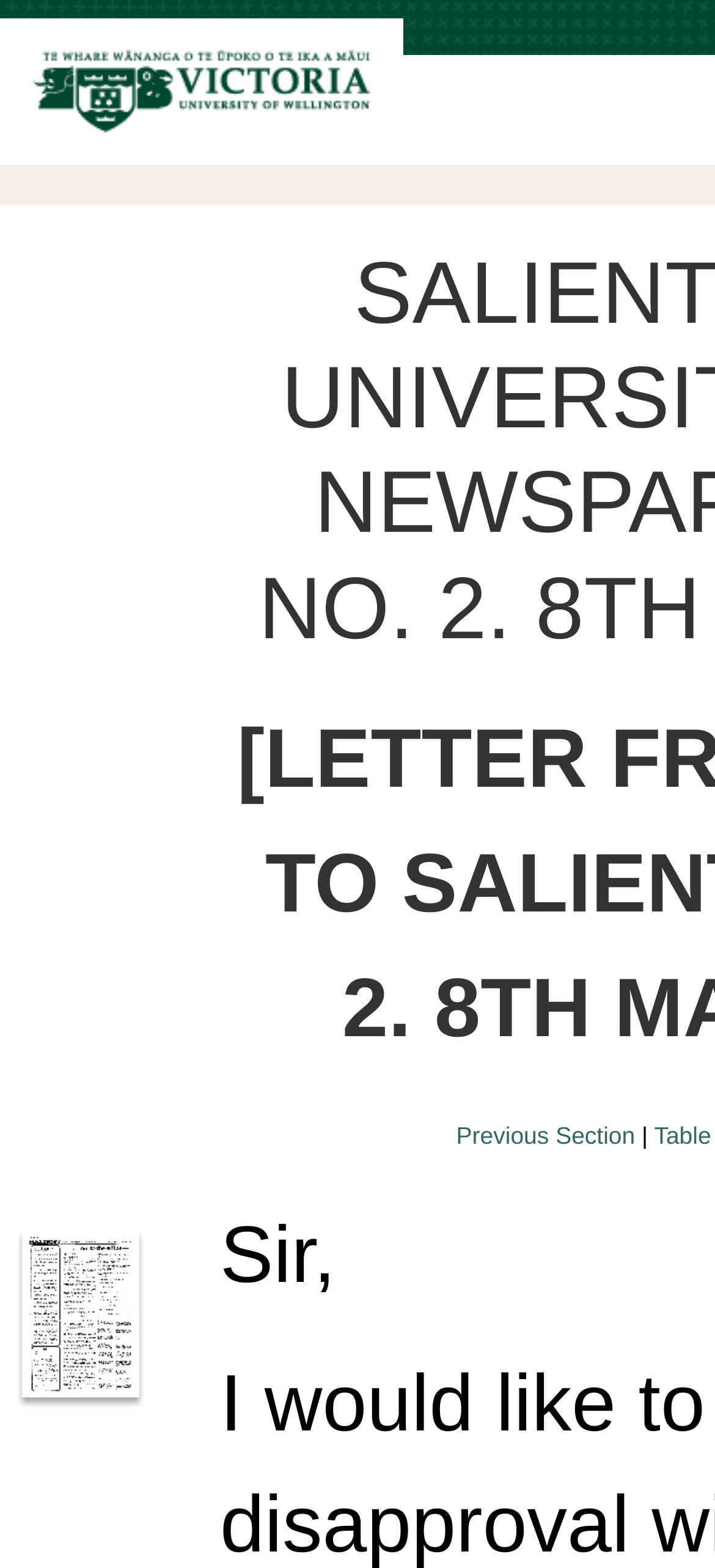Please find the main title text of this webpage.

SALIENT. VICTORIA UNIVERSITY STUDENT NEWSPAPER. VOL 35 NO. 2. 8TH MARCH 1972